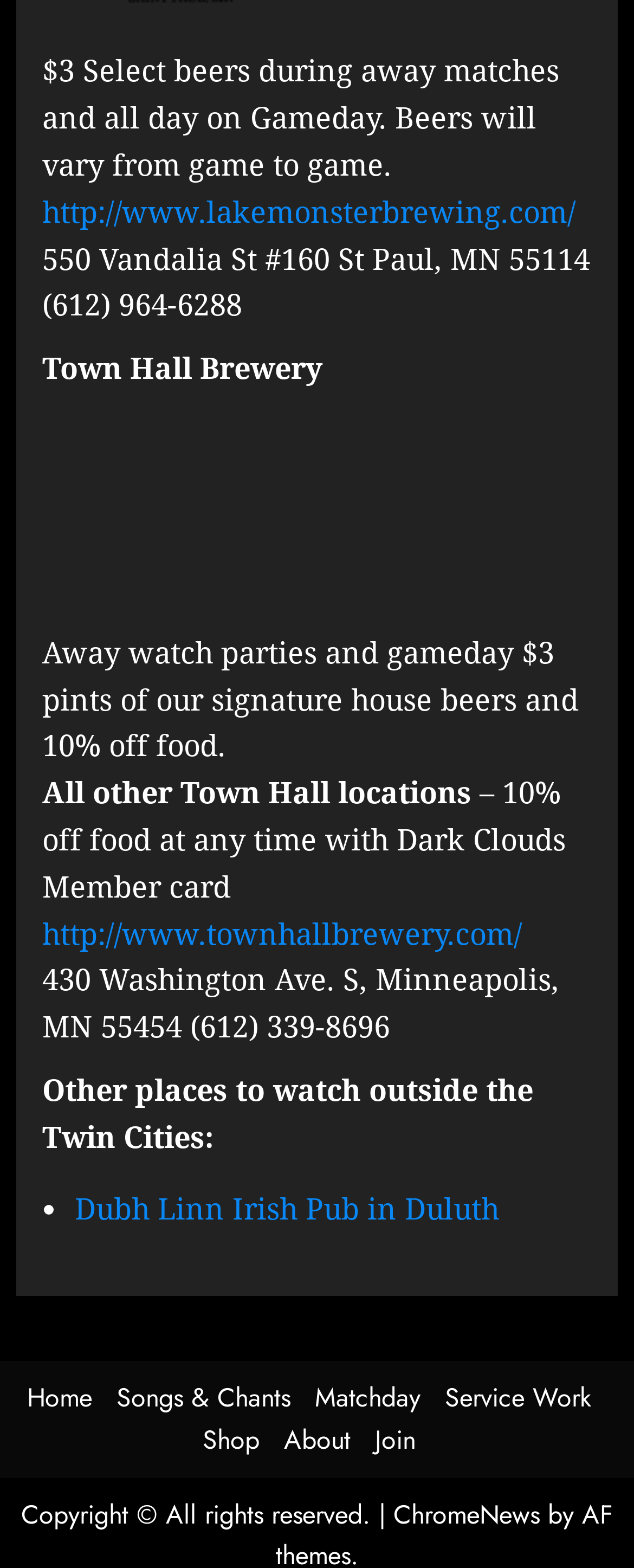What is the discount offered to Dark Clouds Member card holders?
Provide a well-explained and detailed answer to the question.

According to the webpage, Dark Clouds Member card holders are eligible for 10% off food at any time. This information is provided in the StaticText element with the text '– 10% off food at any time with Dark Clouds Member card'.